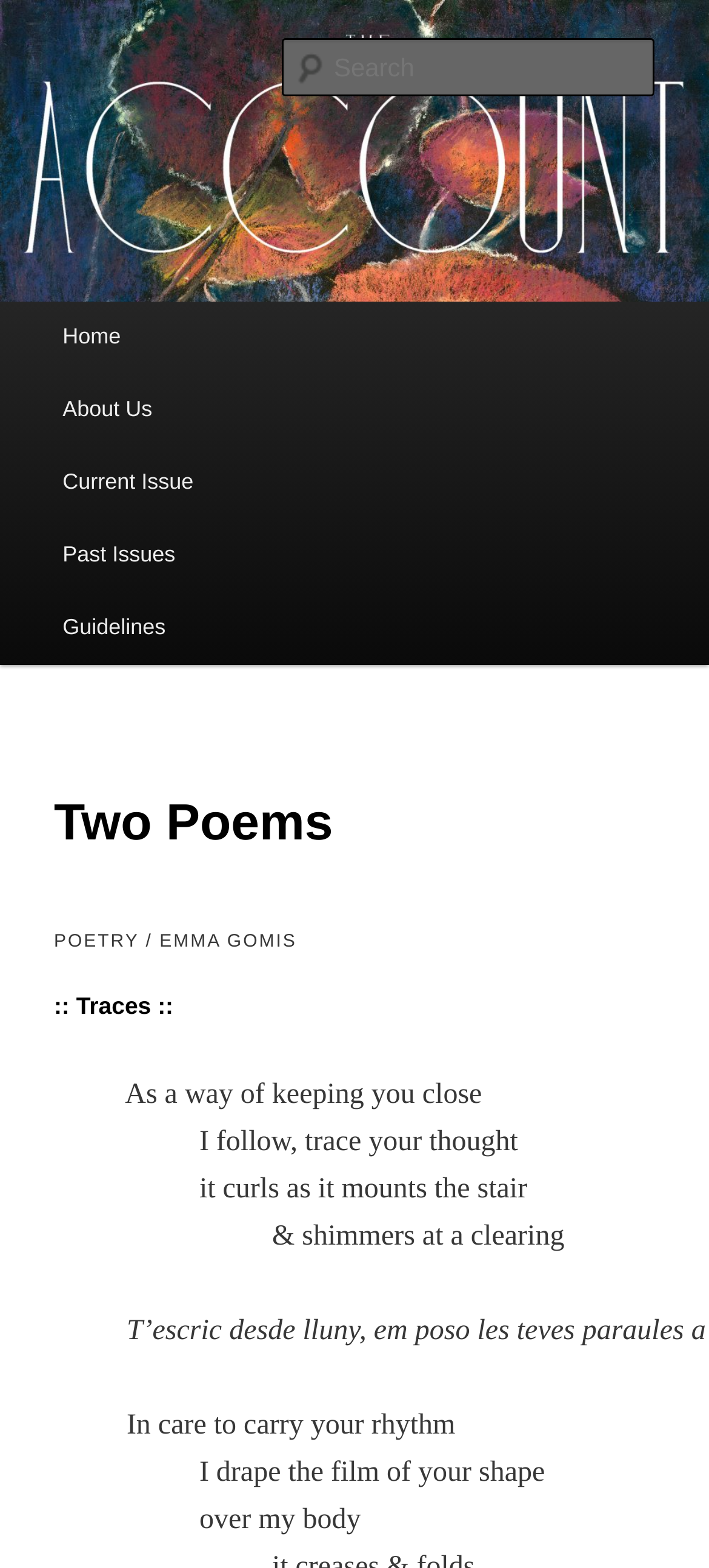Please provide the bounding box coordinates for the element that needs to be clicked to perform the following instruction: "search for a keyword". The coordinates should be given as four float numbers between 0 and 1, i.e., [left, top, right, bottom].

[0.396, 0.024, 0.924, 0.062]